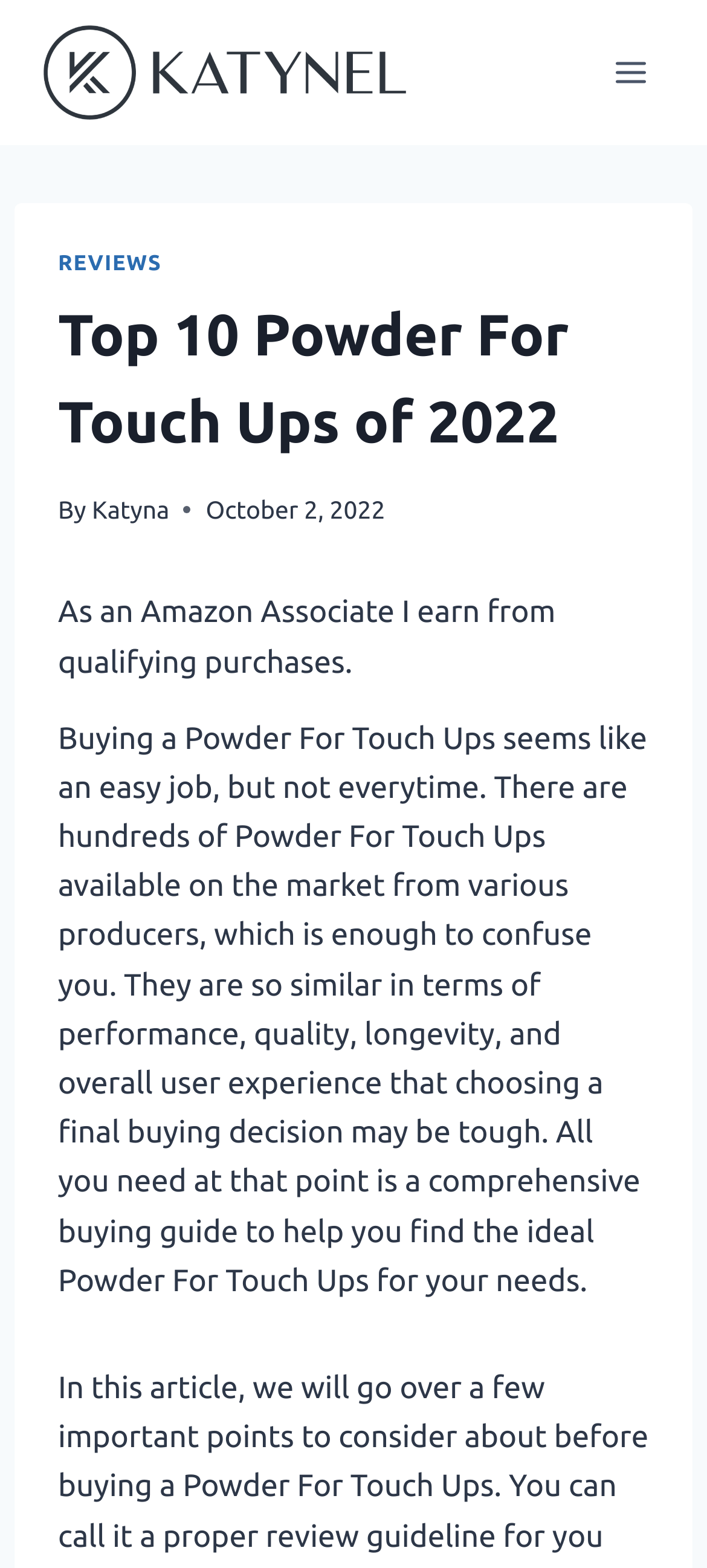Identify and extract the main heading of the webpage.

Top 10 Powder For Touch Ups of 2022